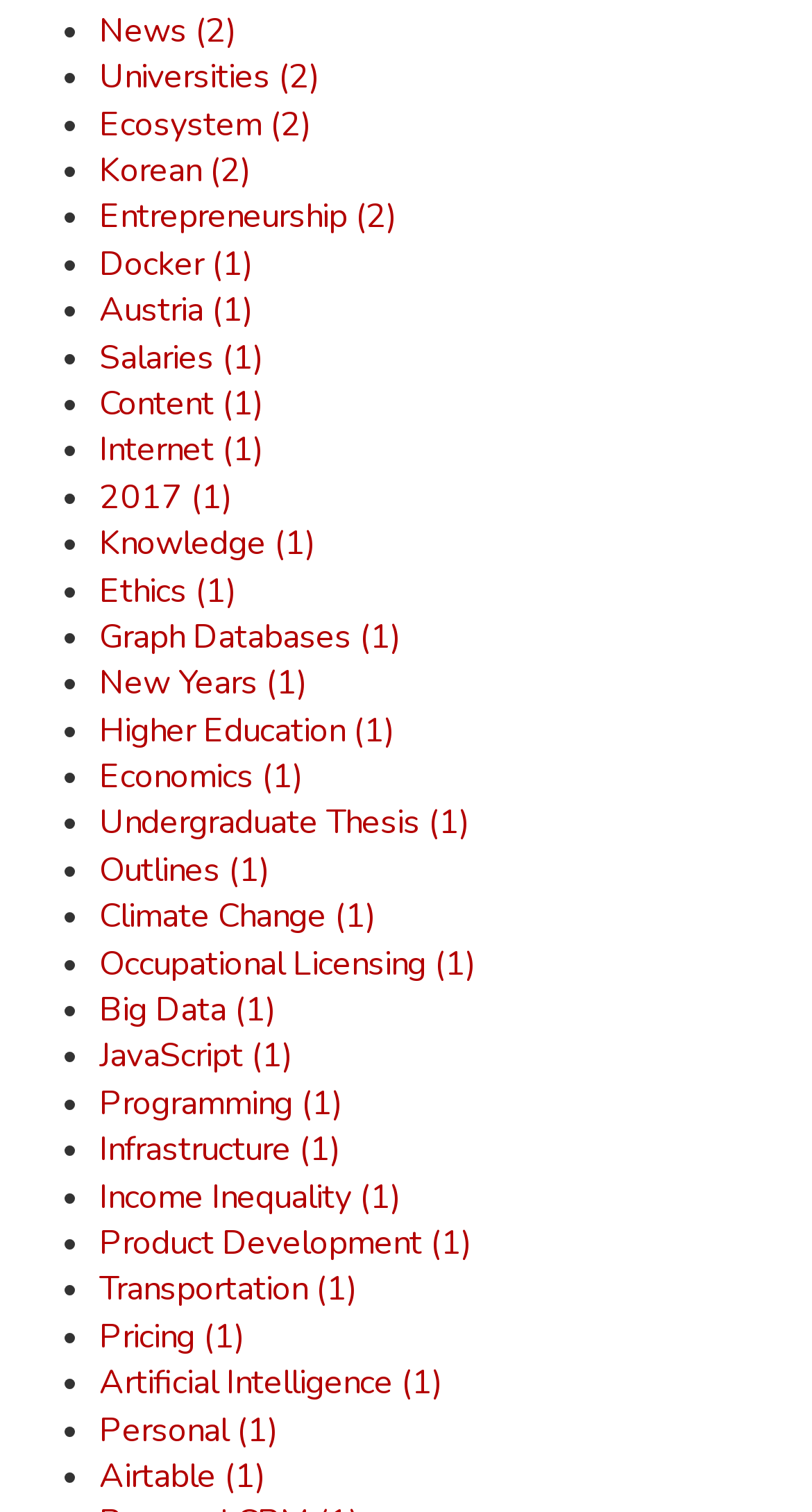Find the bounding box coordinates of the element I should click to carry out the following instruction: "Learn about entrepreneurship".

[0.123, 0.129, 0.489, 0.159]